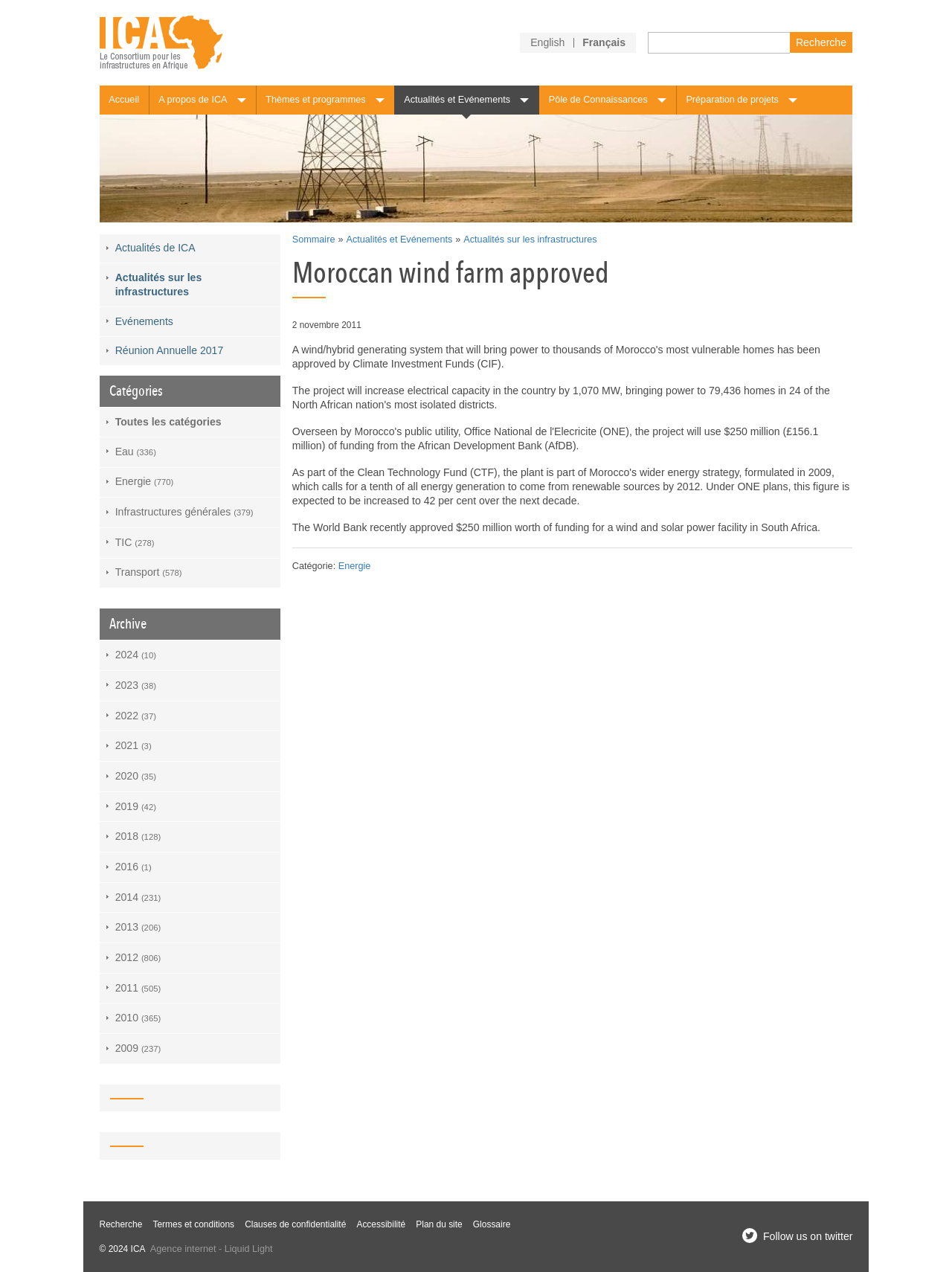Determine the bounding box coordinates of the clickable region to carry out the instruction: "Read news about Energie".

[0.355, 0.441, 0.389, 0.449]